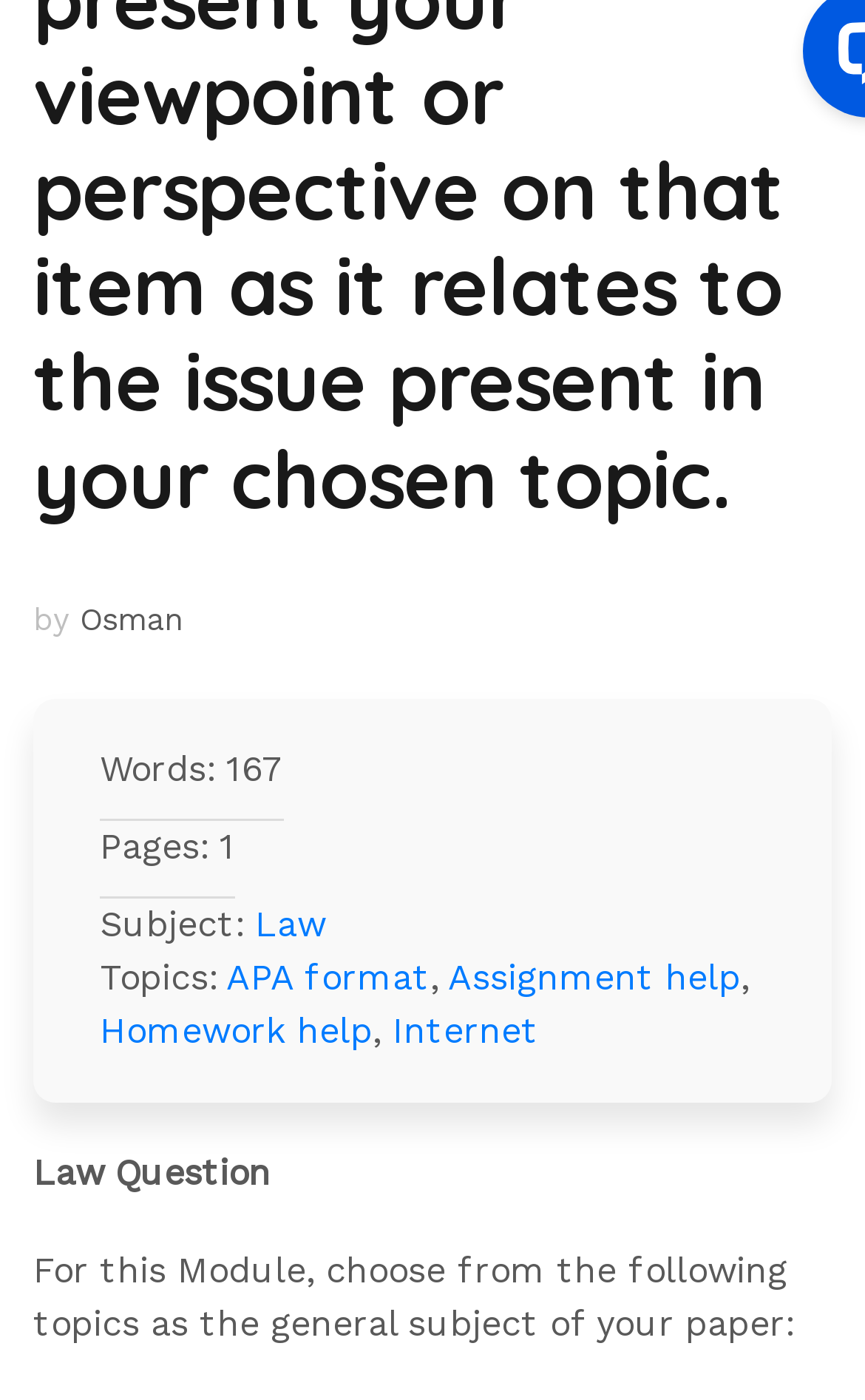Using the description: "Homework help", identify the bounding box of the corresponding UI element in the screenshot.

[0.115, 0.721, 0.431, 0.751]